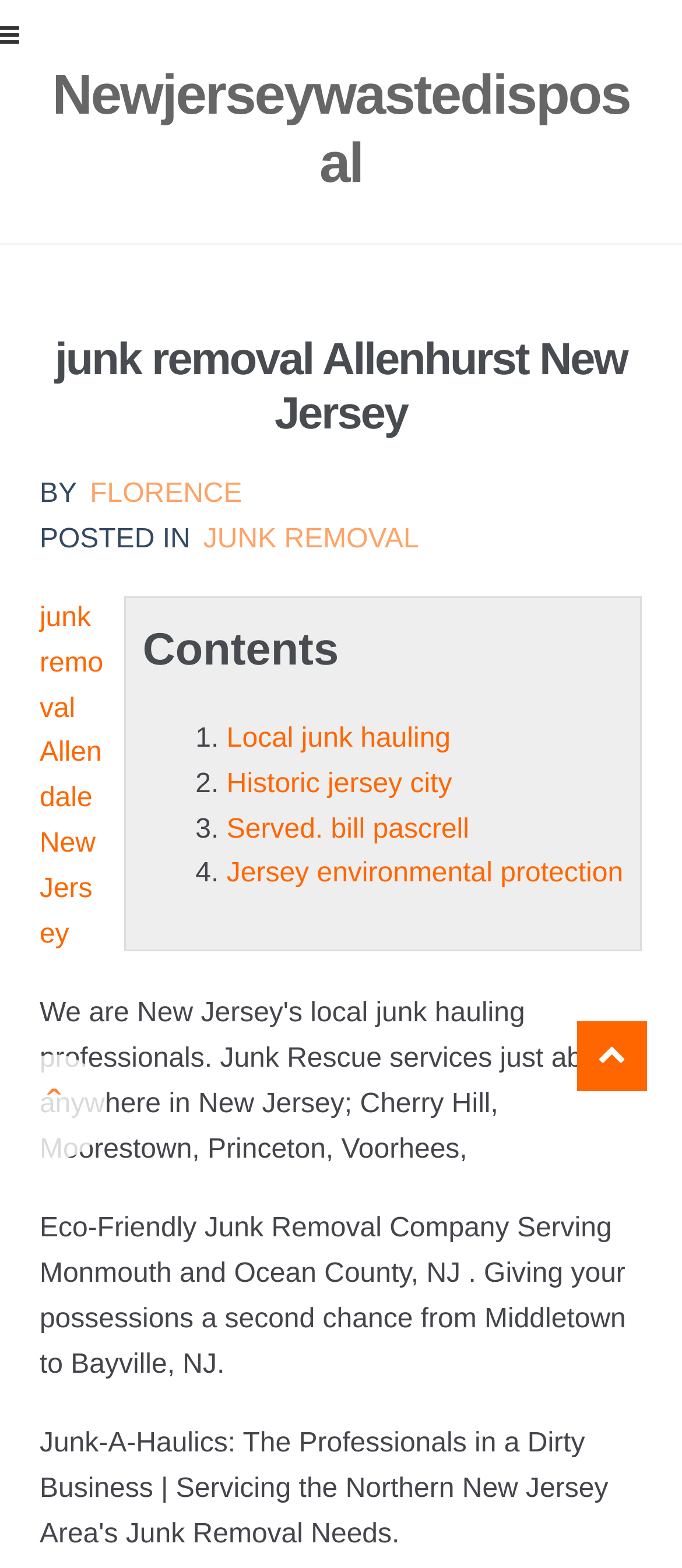Provide a one-word or one-phrase answer to the question:
What is the location mentioned after 'Served'?

Bill Pascrell